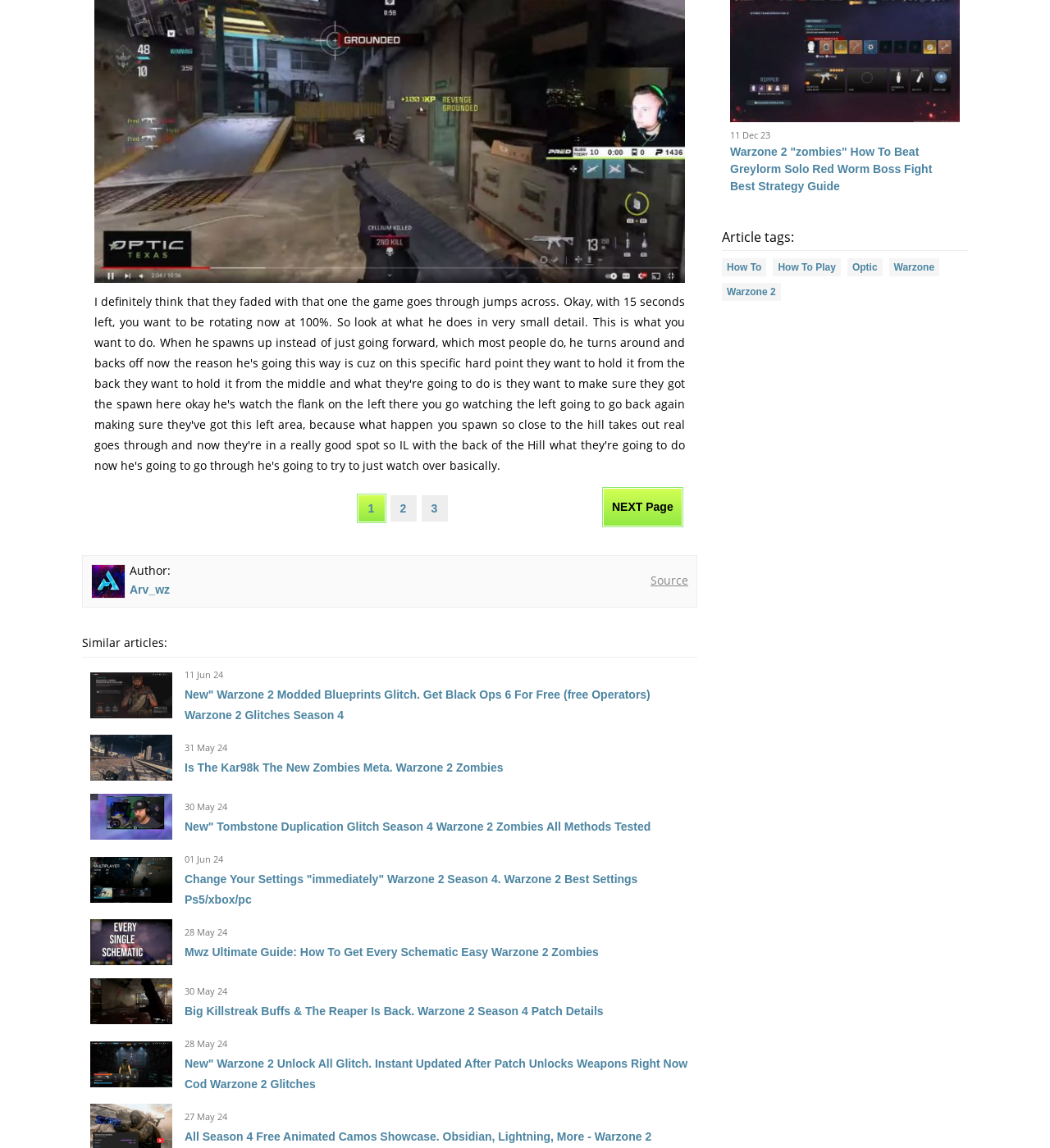Pinpoint the bounding box coordinates of the clickable element to carry out the following instruction: "Search for something."

None